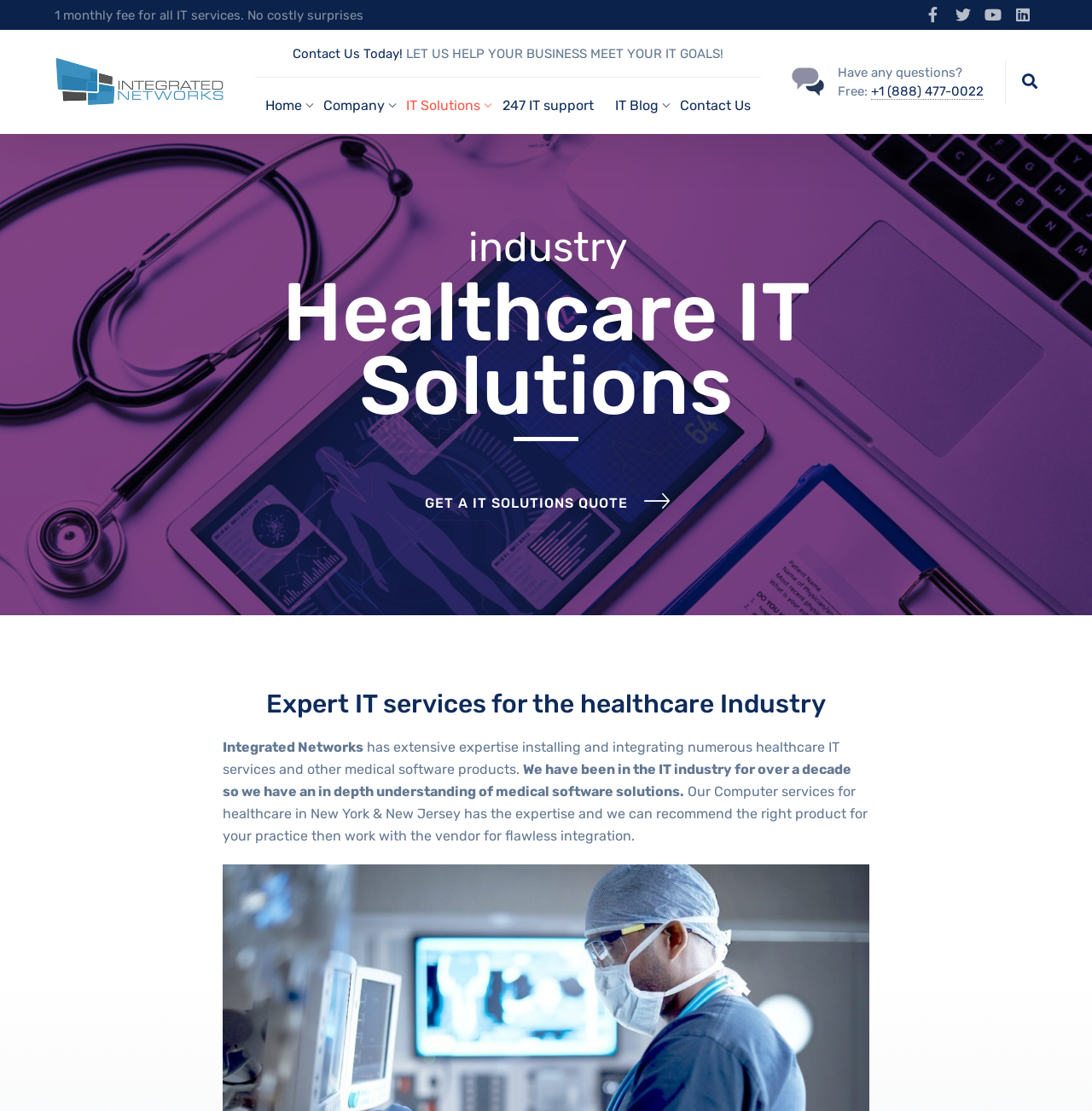Please find and report the bounding box coordinates of the element to click in order to perform the following action: "Click on the 'Contact Us Today!' link". The coordinates should be expressed as four float numbers between 0 and 1, in the format [left, top, right, bottom].

[0.268, 0.041, 0.369, 0.055]